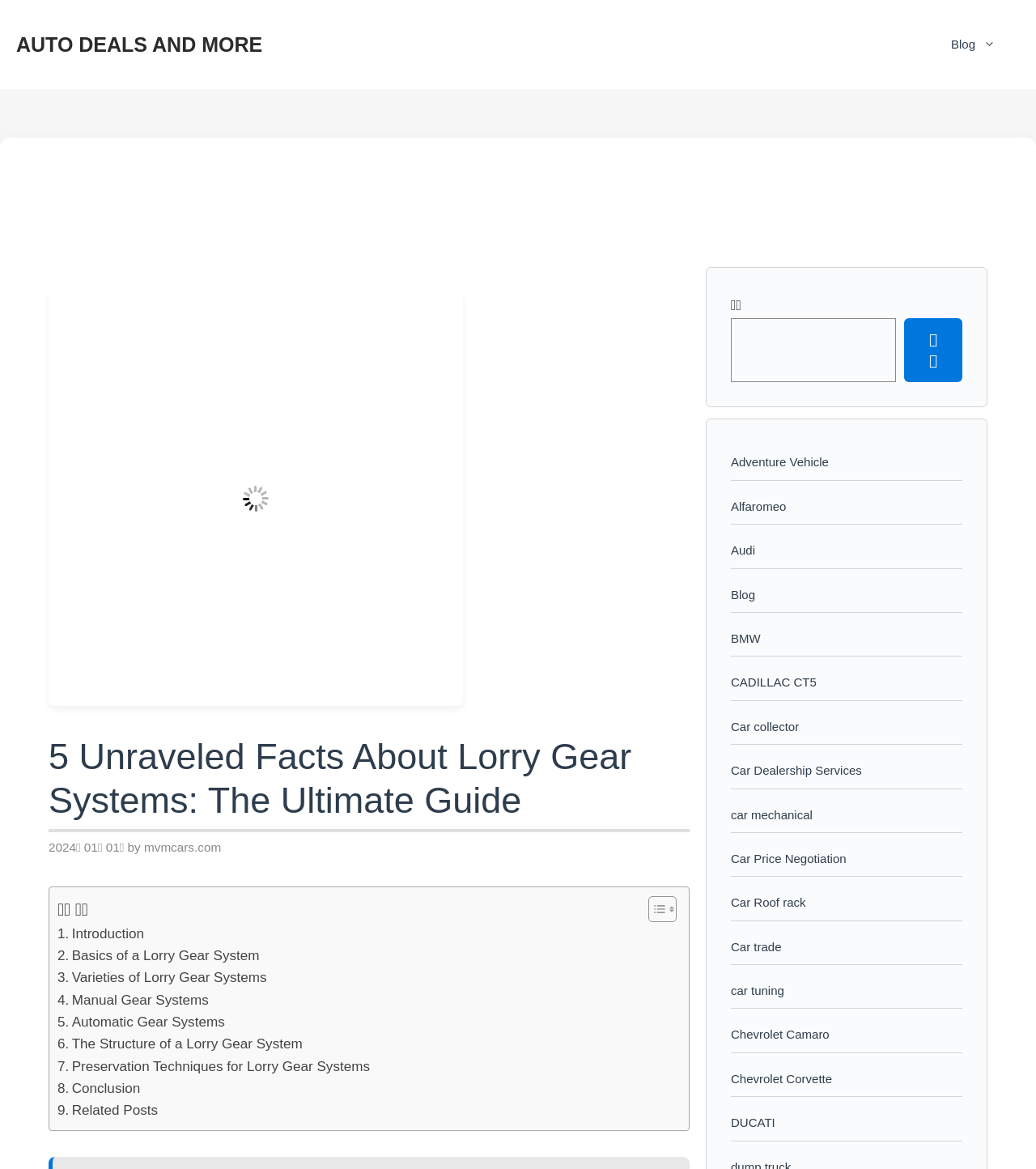Determine the bounding box coordinates of the area to click in order to meet this instruction: "Click on the 'Blog' link".

[0.895, 0.028, 0.984, 0.048]